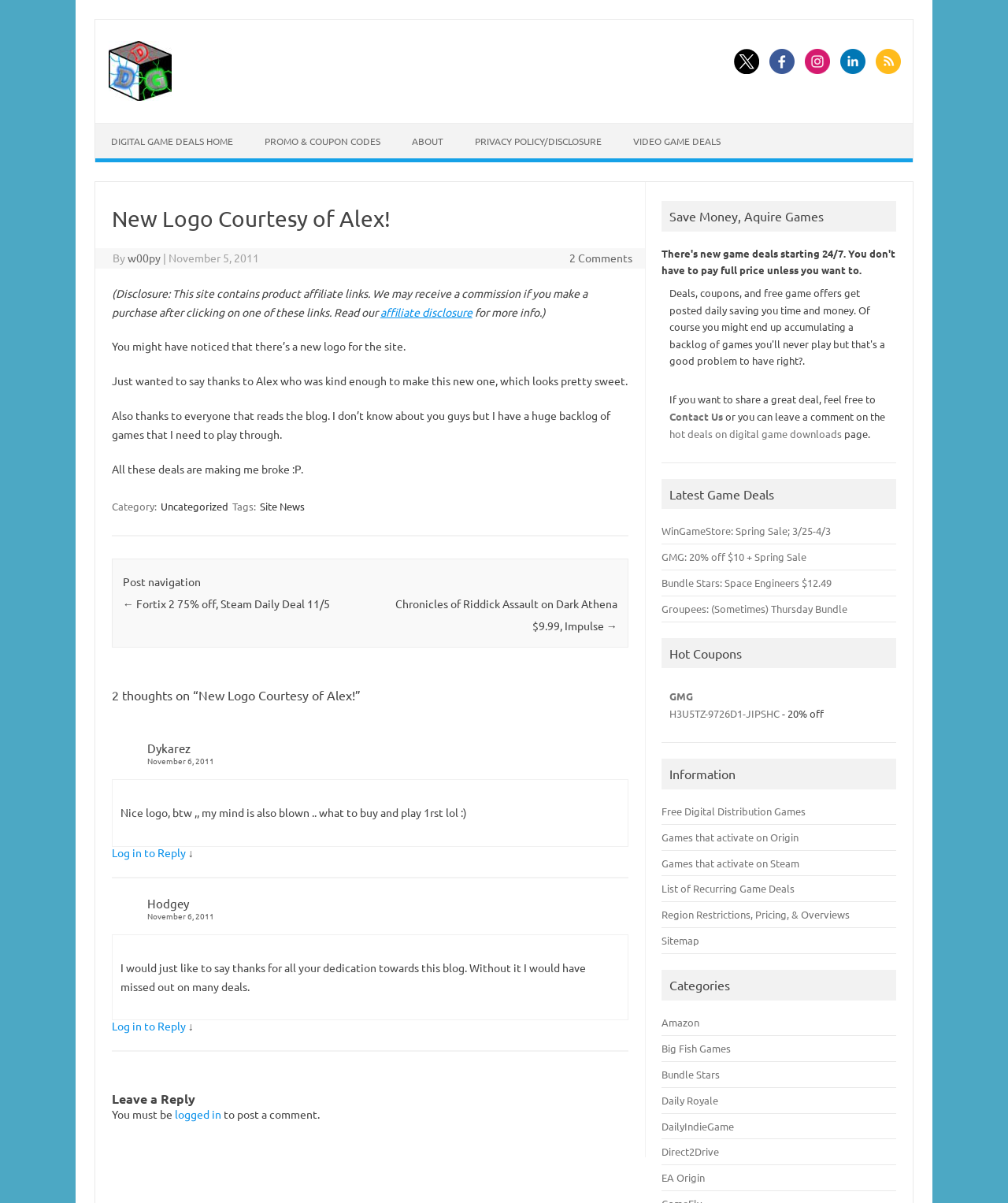How many social media platforms can you follow the website on?
Based on the screenshot, respond with a single word or phrase.

5